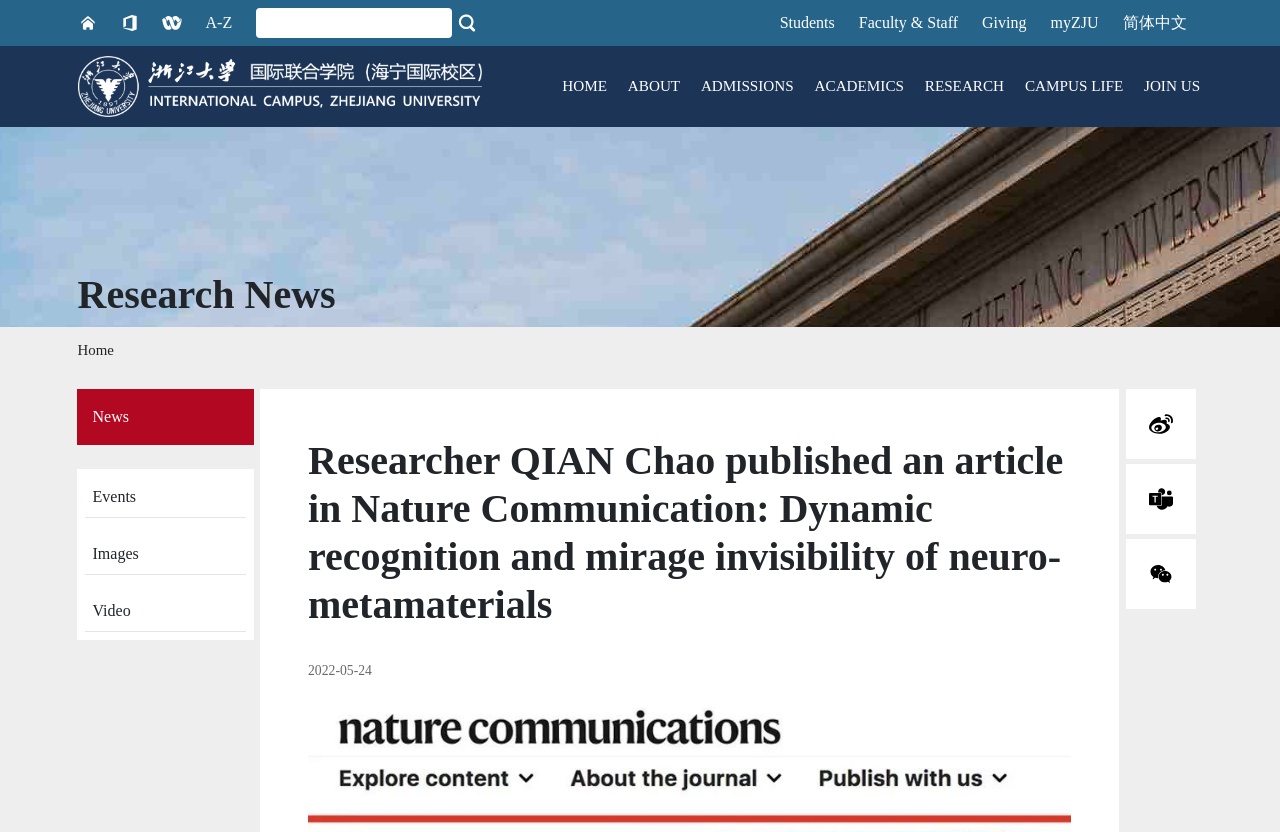Provide a thorough description of this webpage.

The webpage is about the International Campus of Zhejiang University, and it features a prominent article about Researcher QIAN Chao publishing an article in Nature Communication. 

At the top of the page, there is a banner with several links, including "Skip to main content", "A-Z", and "Search". Below the banner, there are several links to different sections of the website, such as "HOME", "ABOUT", "ADMISSIONS", "ACADEMICS", "RESEARCH", "CAMPUS LIFE", and "JOIN US". 

On the left side of the page, there is a complementary section with a heading "Research News" and a navigation menu with a breadcrumb trail. Below the navigation menu, there is a heading with the title of the article "Researcher QIAN Chao published an article in Nature Communication: Dynamic recognition and mirage invisibility of neuro-metamaterials". 

The article itself is located in the main content area, with a header and a date "2022-05-24" below it. On the right side of the page, there is a side menu with several links related to news. 

Throughout the page, there are several images, including logos and icons, but no prominent images that dominate the page. The overall layout is organized and easy to navigate, with clear headings and concise text.